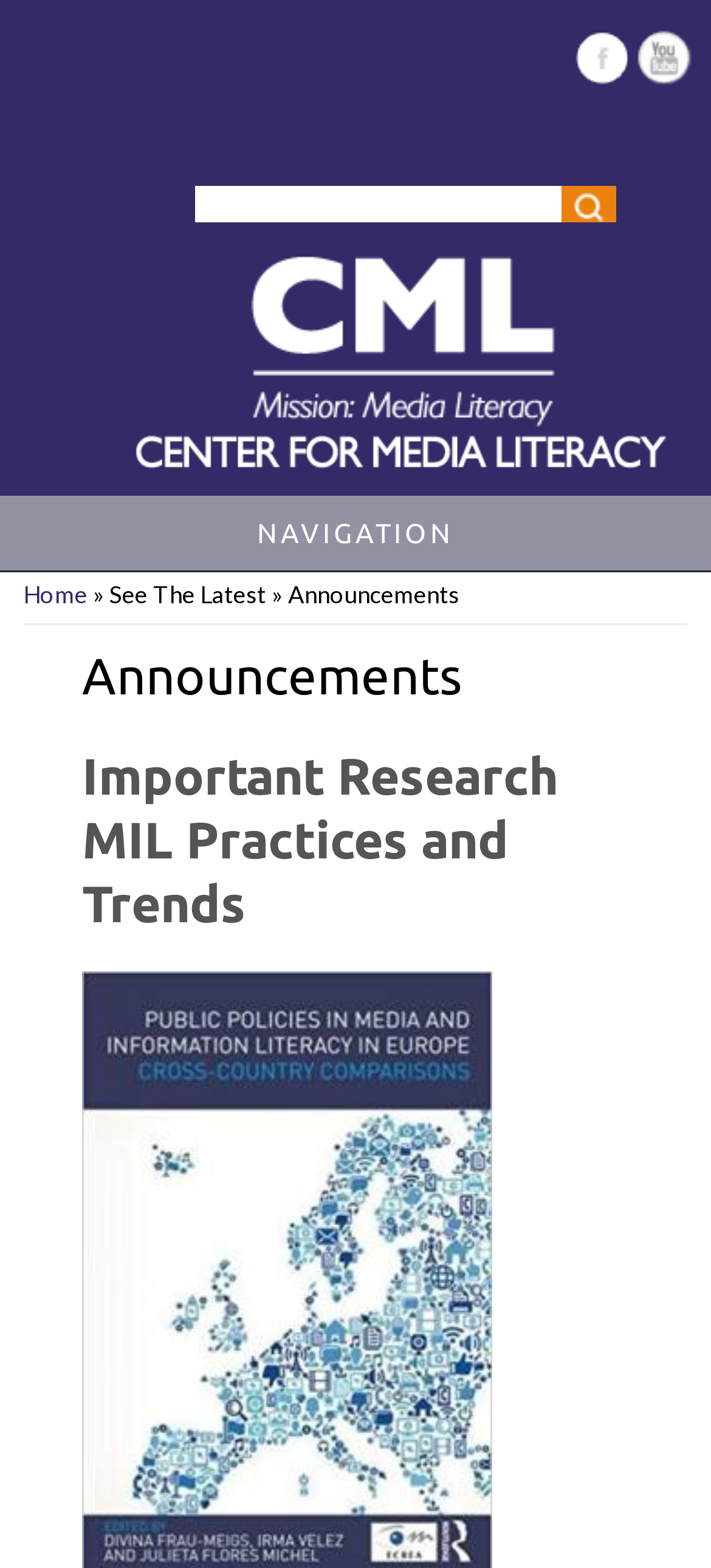Determine the bounding box coordinates of the clickable region to follow the instruction: "Go to Facebook page".

[0.808, 0.019, 0.887, 0.055]